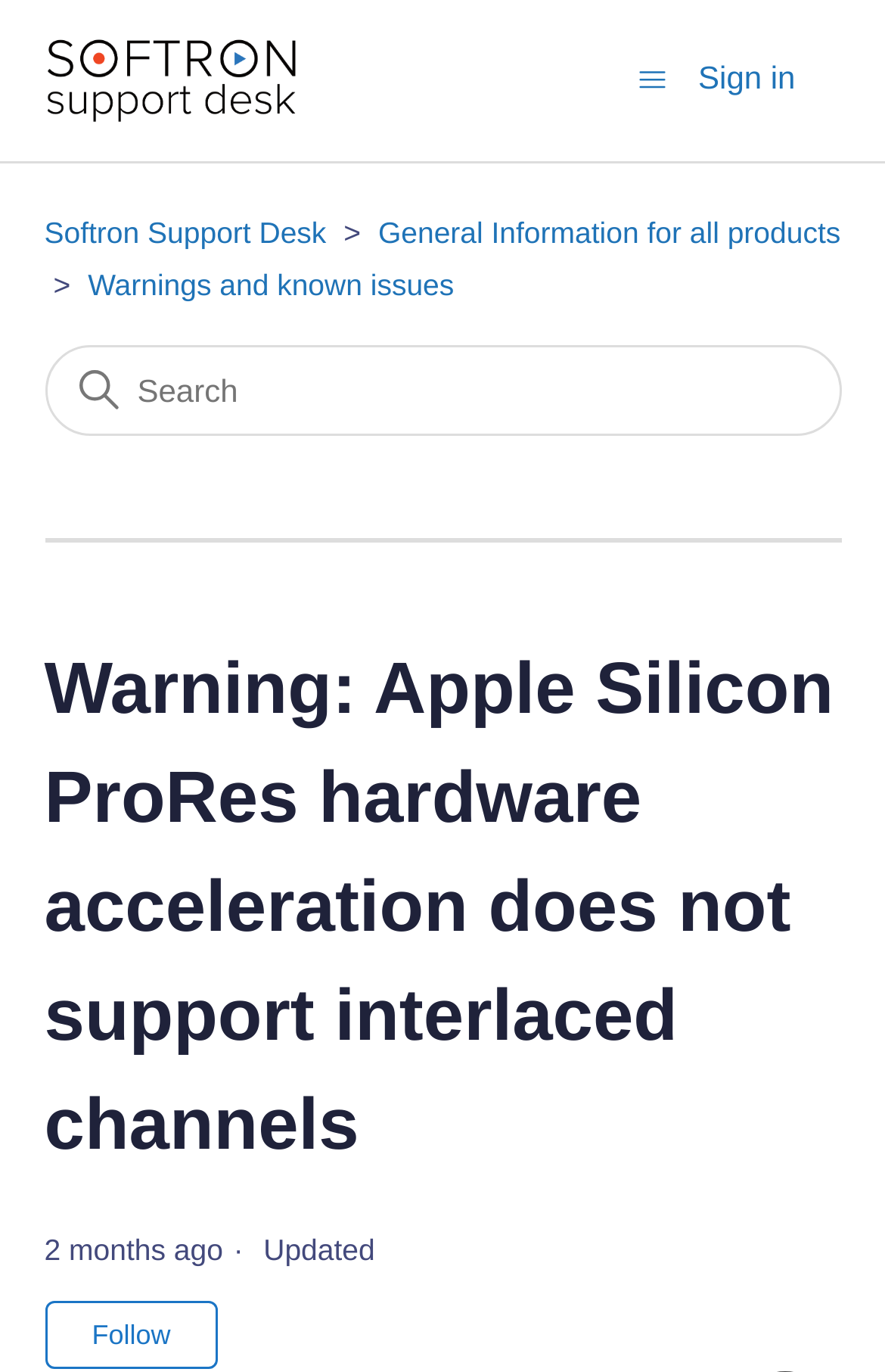Give a one-word or one-phrase response to the question:
What is the purpose of the button on the top-right corner?

Toggle navigation menu